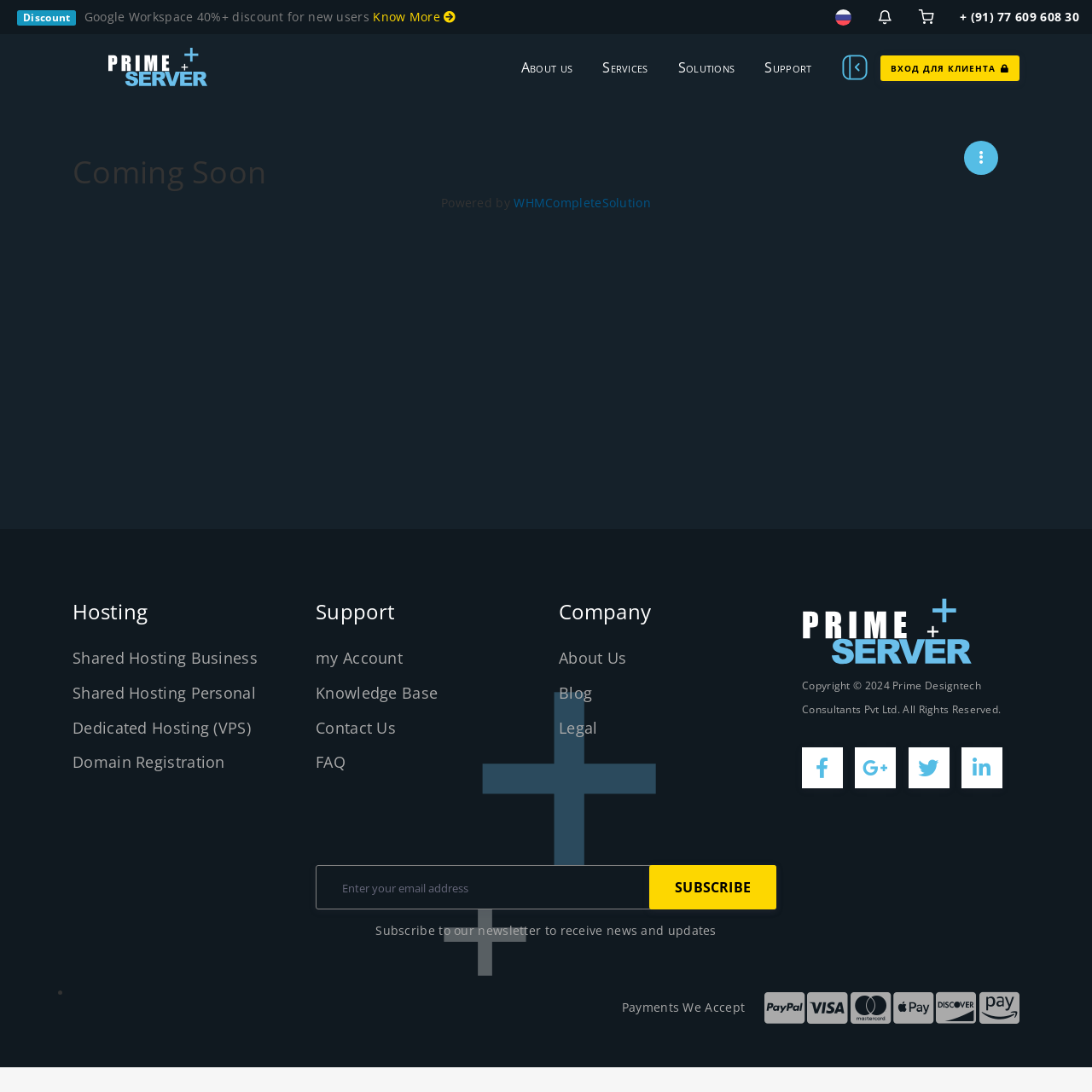Specify the bounding box coordinates of the area to click in order to execute this command: 'Click the 'SUBSCRIBE' button'. The coordinates should consist of four float numbers ranging from 0 to 1, and should be formatted as [left, top, right, bottom].

[0.595, 0.792, 0.711, 0.833]